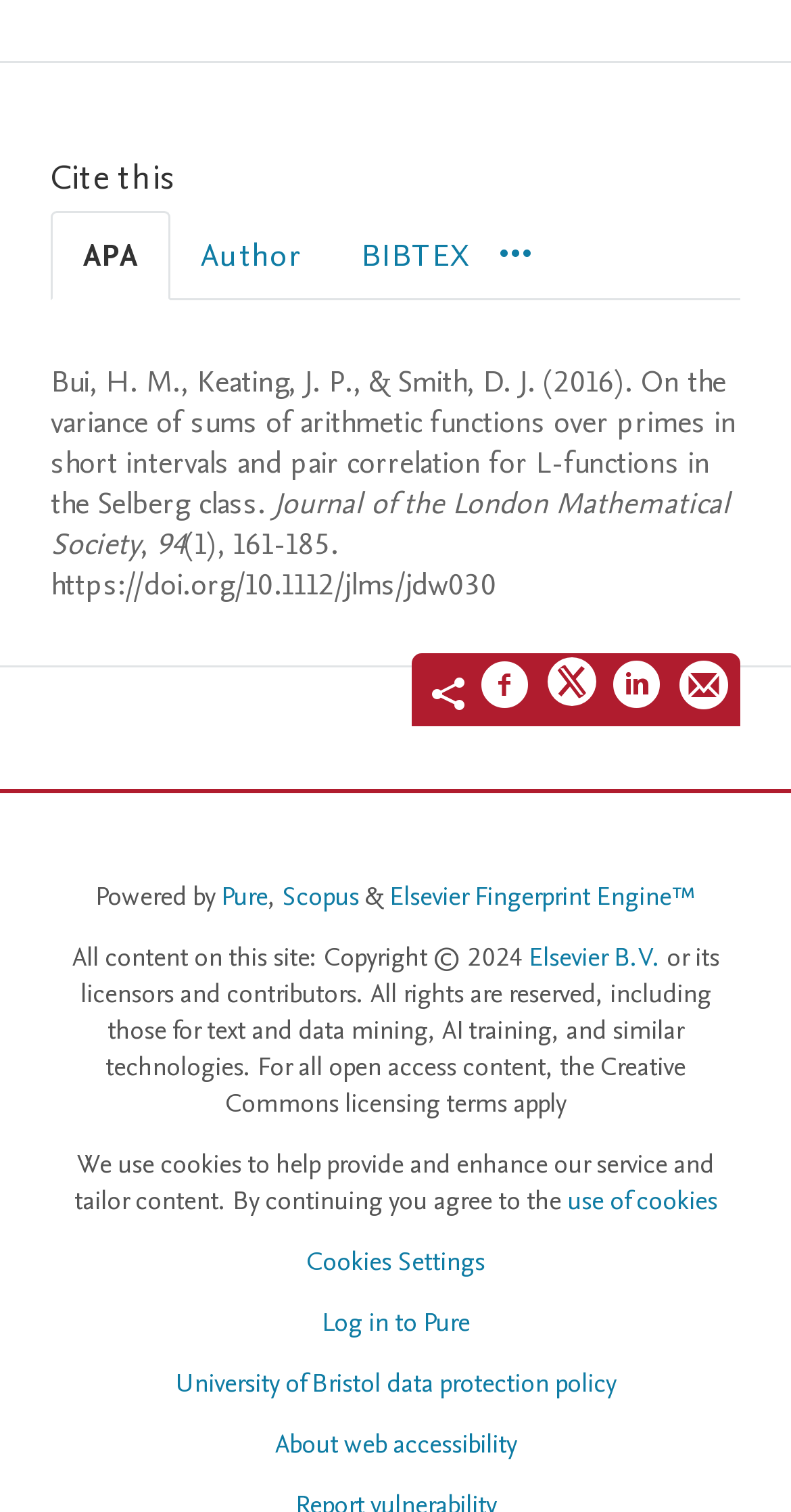Identify the bounding box coordinates for the region of the element that should be clicked to carry out the instruction: "Configure cookies settings". The bounding box coordinates should be four float numbers between 0 and 1, i.e., [left, top, right, bottom].

[0.387, 0.825, 0.613, 0.846]